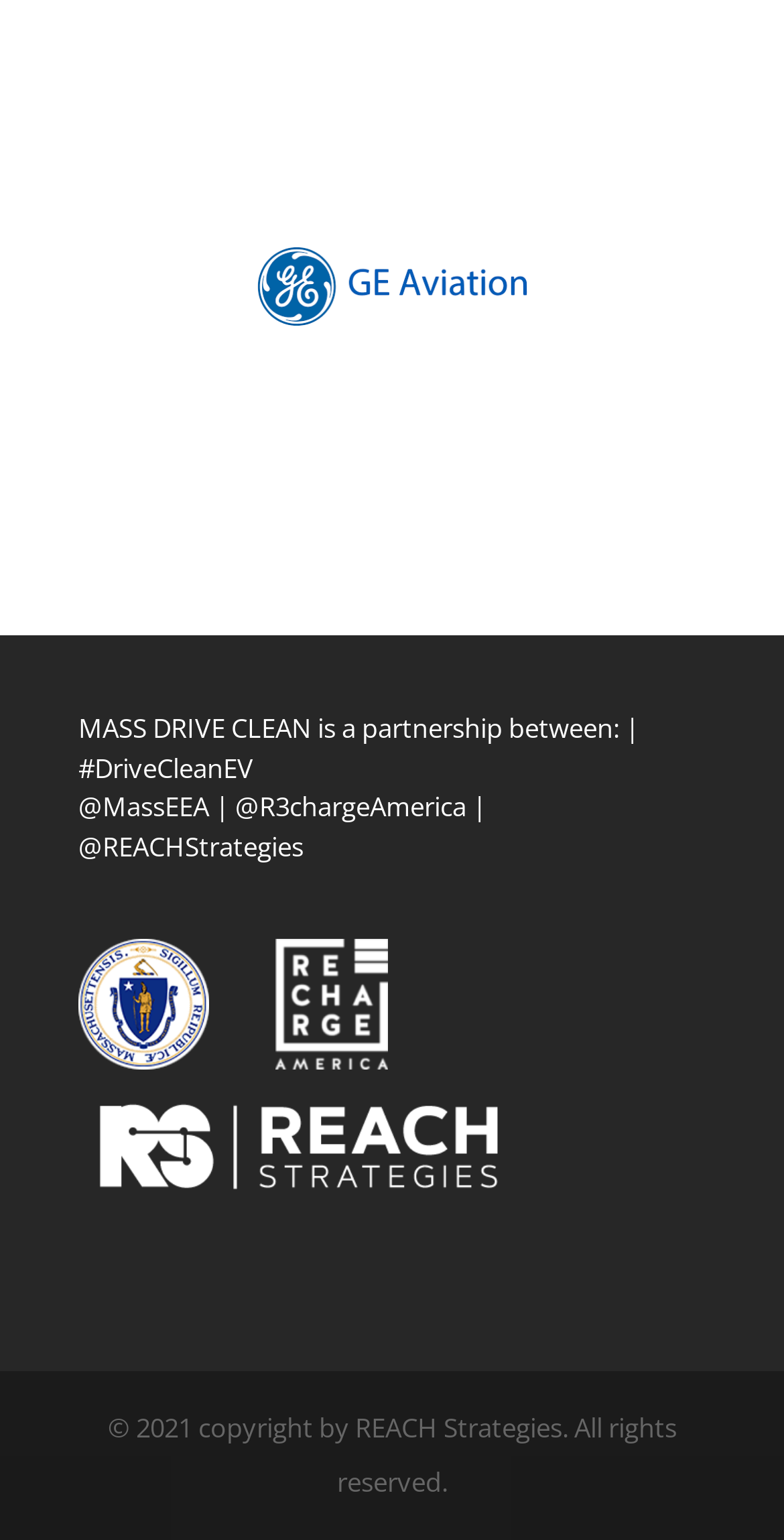Give a one-word or short phrase answer to the question: 
How many links are there in the first section?

4